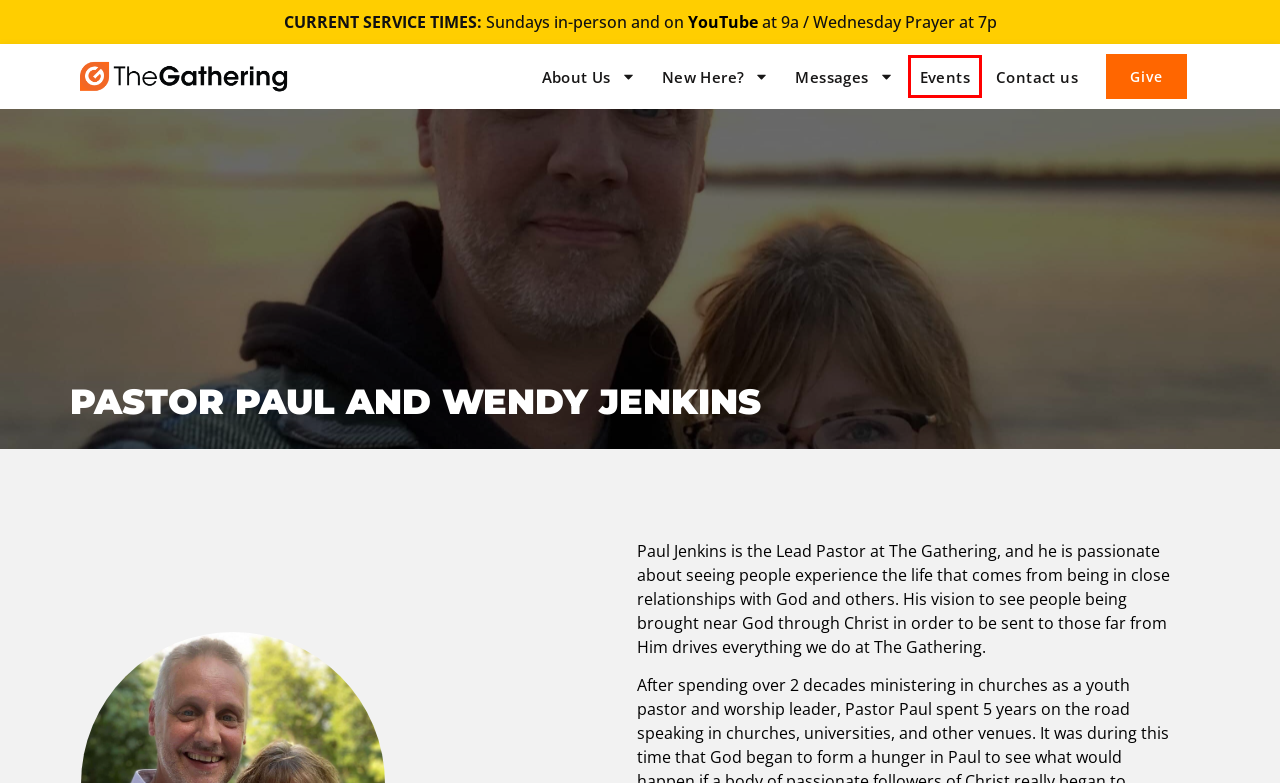You have been given a screenshot of a webpage, where a red bounding box surrounds a UI element. Identify the best matching webpage description for the page that loads after the element in the bounding box is clicked. Options include:
A. The Gathering
B. Give – The Gathering is a Community Church
C. Contact us – The Gathering is a Community Church
D. Discover The Gathering – The Gathering is a Community Church
E. Categories – The Gathering is a Community Church
F. Events – The Gathering is a Community Church
G. Join a Community Group – The Gathering is a Community Church
H. Our Story – The Gathering is a Community Church

F